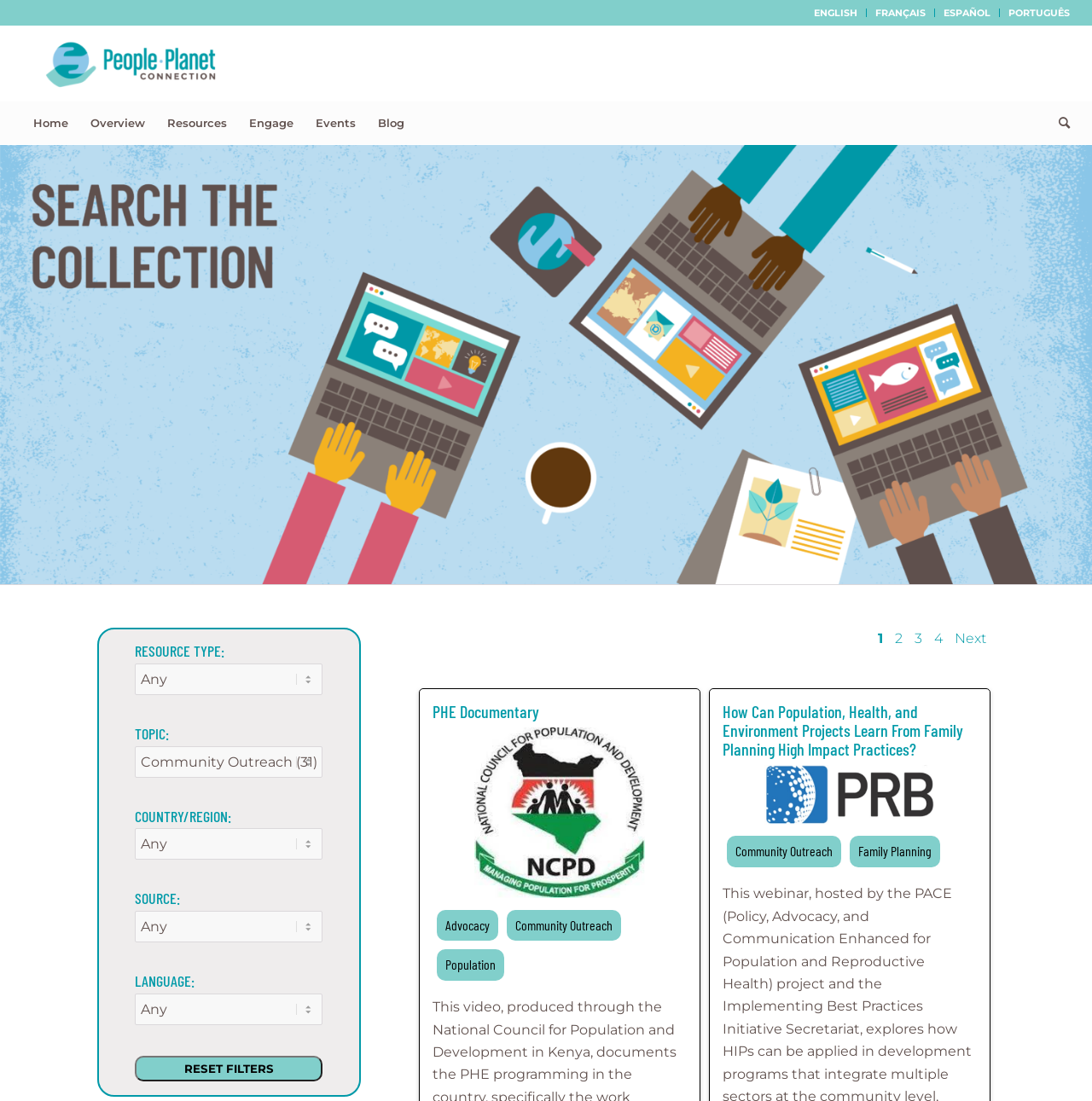Please respond to the question with a concise word or phrase:
What is the position of the 'Search' menu item?

Rightmost